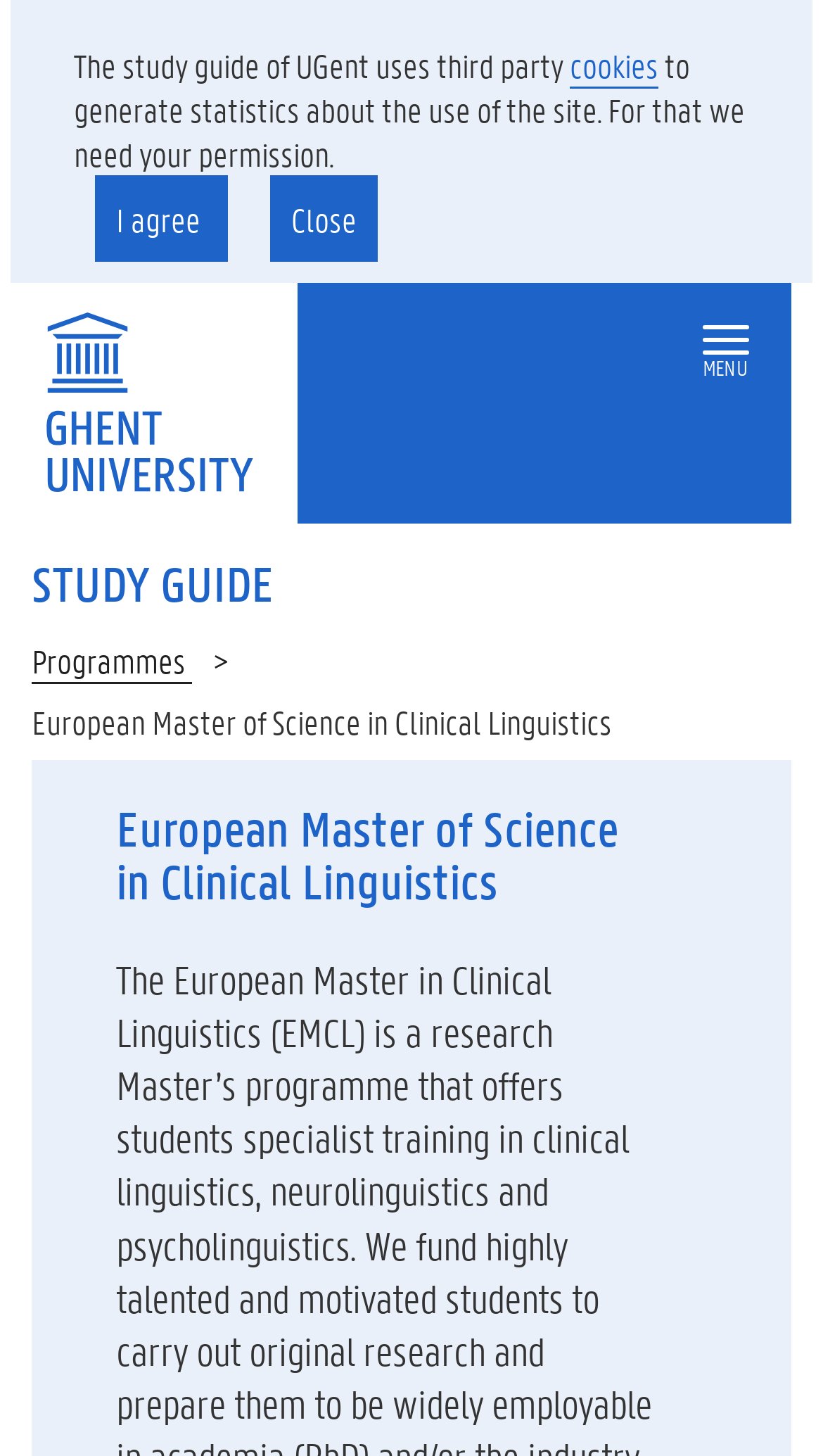What is the purpose of the cookies?
Using the screenshot, give a one-word or short phrase answer.

to generate statistics